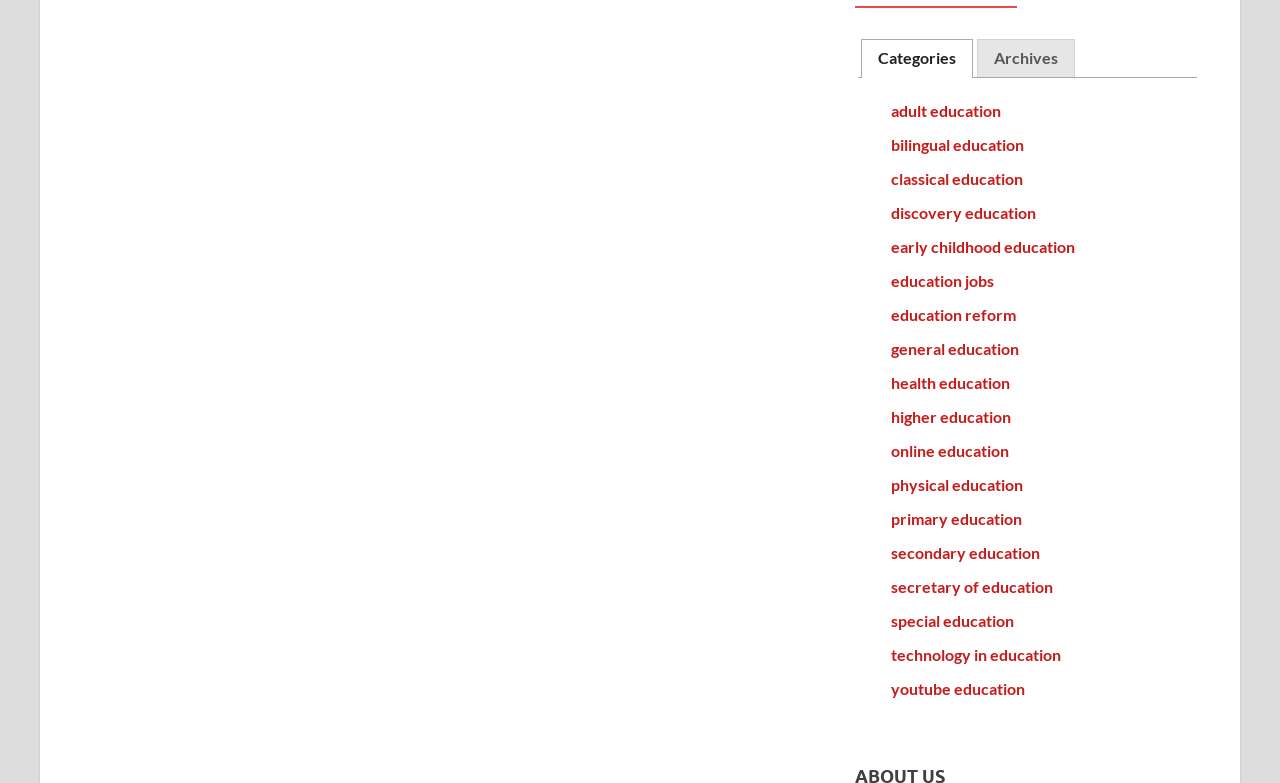Indicate the bounding box coordinates of the clickable region to achieve the following instruction: "view the secondary education page."

[0.696, 0.694, 0.812, 0.718]